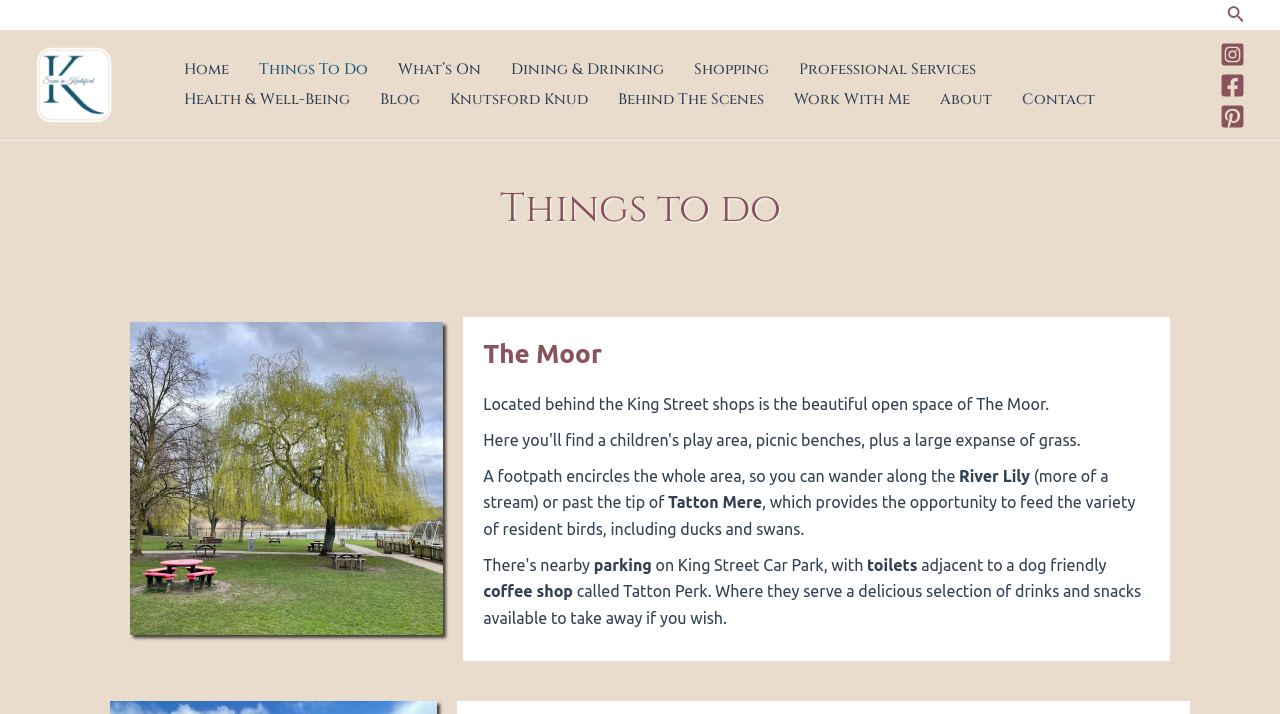What is the name of the open space behind the King Street shops?
Refer to the image and provide a thorough answer to the question.

I obtained the answer by reading the heading element with the text 'The Moor' which is described as an open space behind the King Street shops.